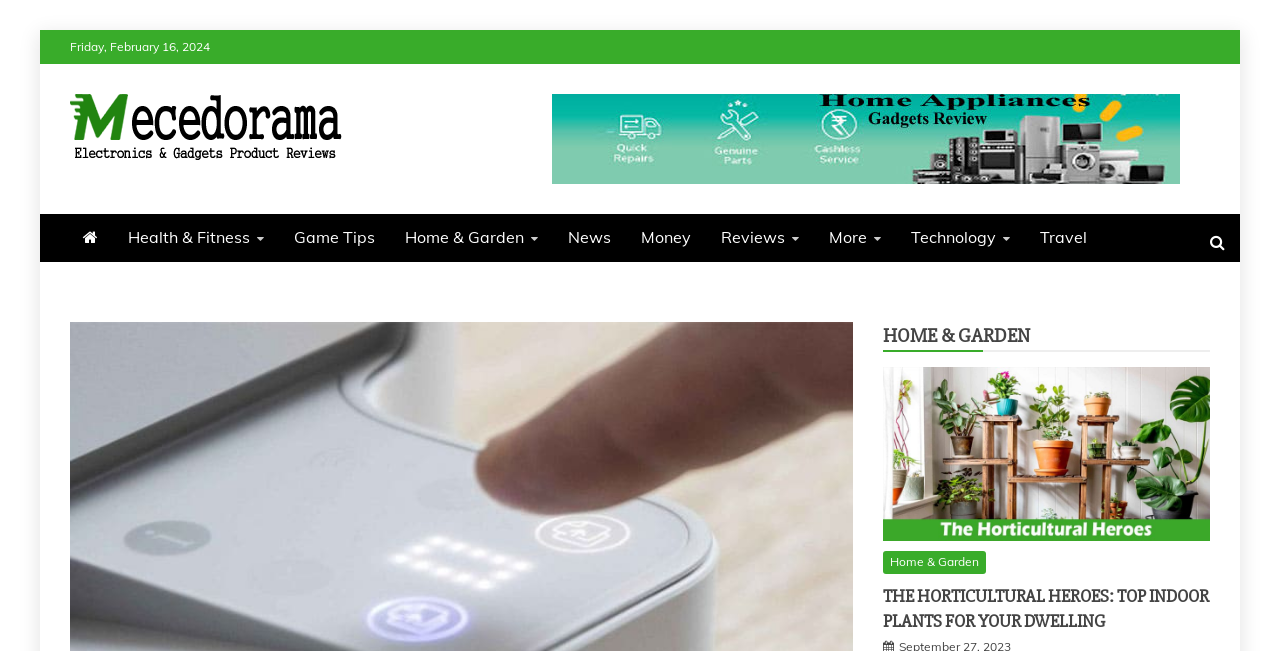Indicate the bounding box coordinates of the element that needs to be clicked to satisfy the following instruction: "Visit the 'Mecedoroma Logo Header'". The coordinates should be four float numbers between 0 and 1, i.e., [left, top, right, bottom].

[0.055, 0.145, 0.269, 0.265]